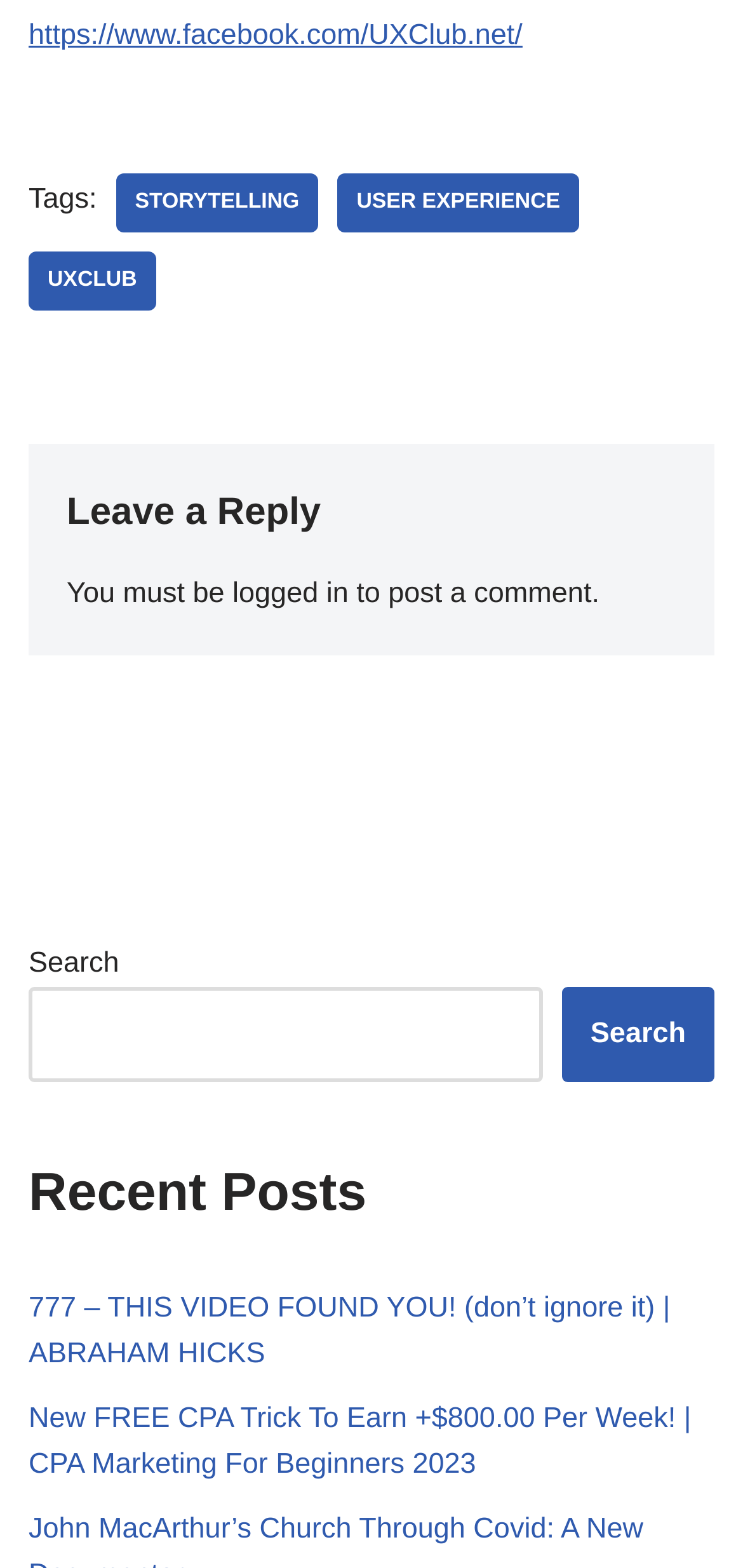Determine the bounding box coordinates of the target area to click to execute the following instruction: "Read the post about ABRAHAM HICKS."

[0.038, 0.823, 0.902, 0.873]